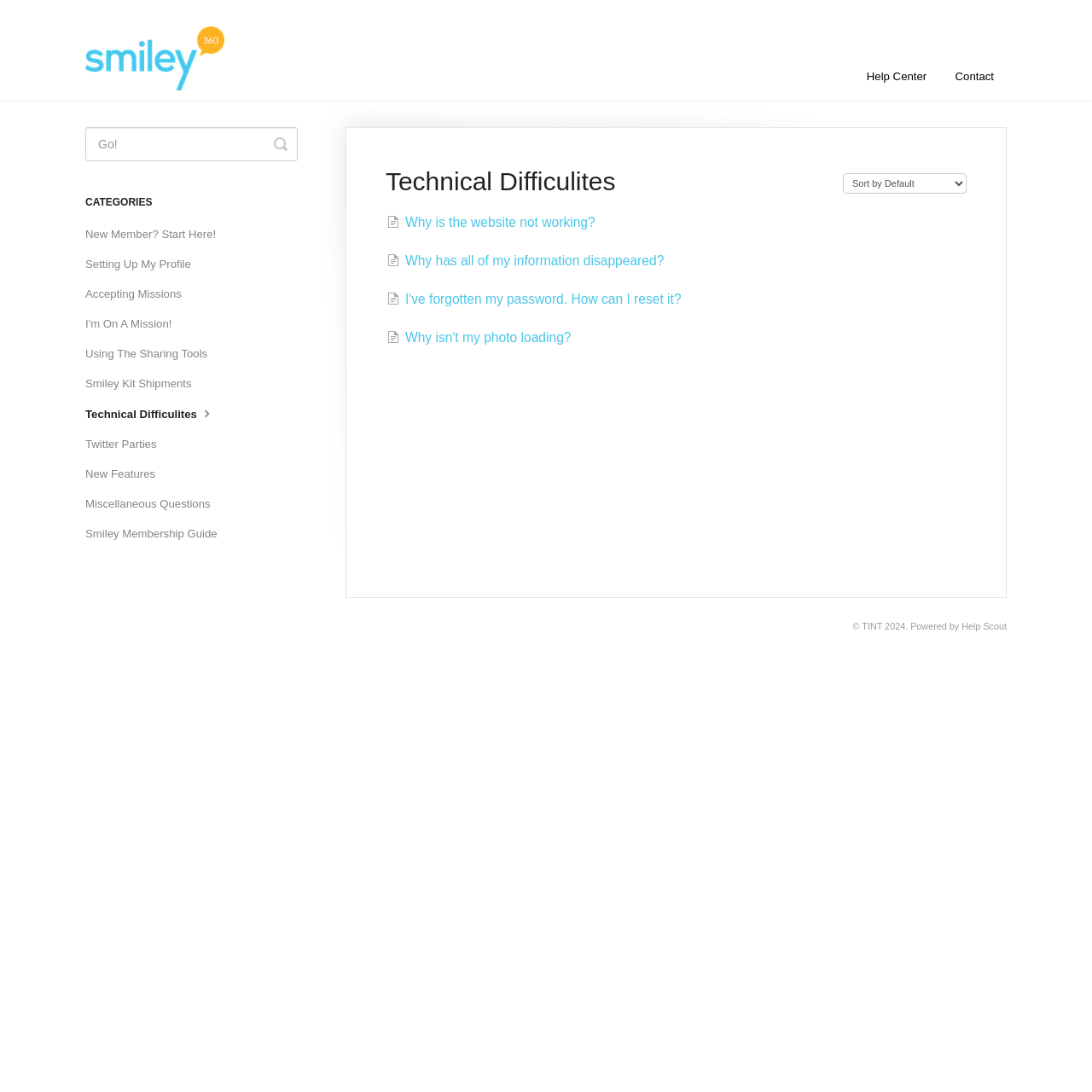What is the name of the help center?
Based on the visual content, answer with a single word or a brief phrase.

Smiley Help Center